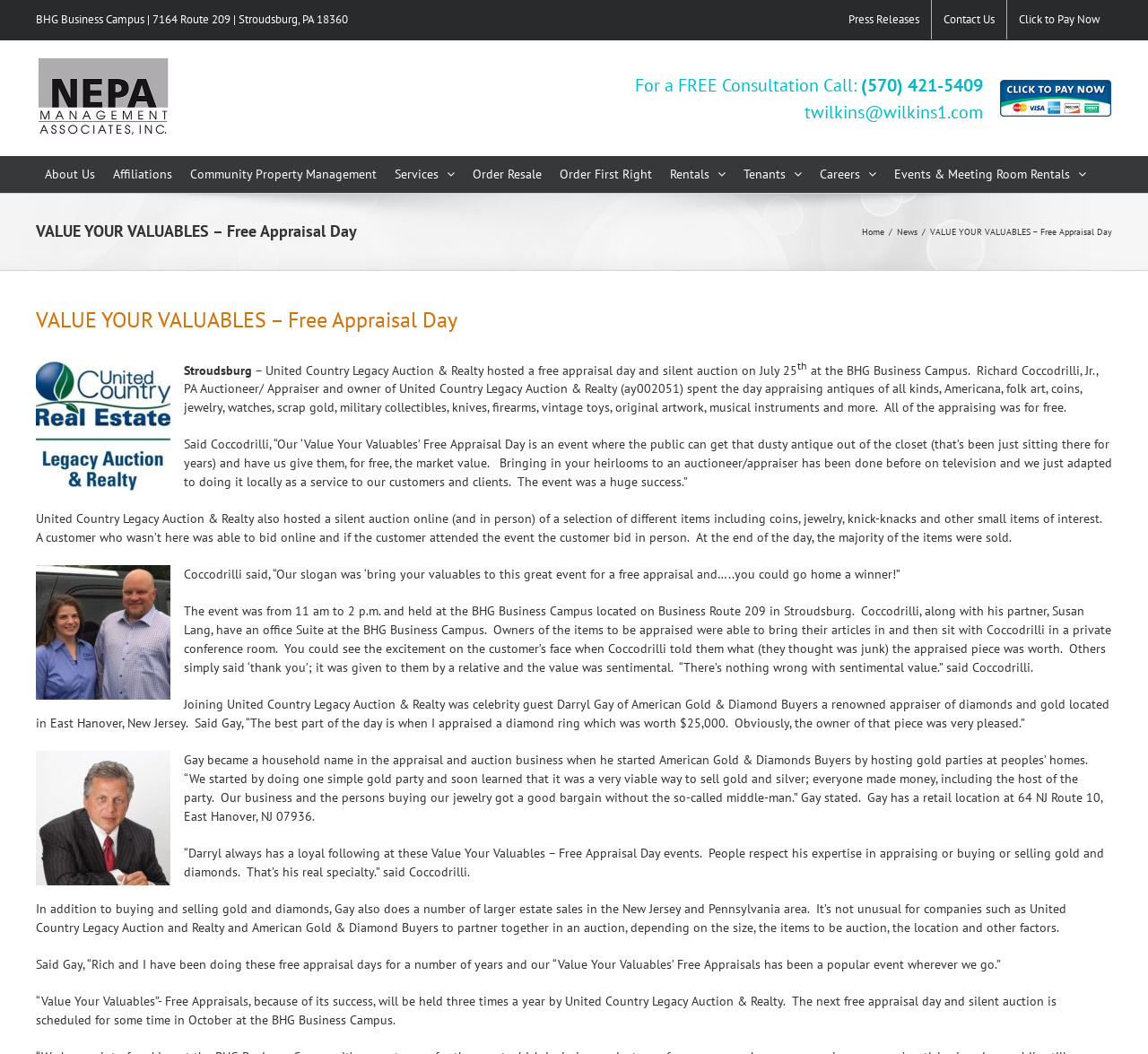From the webpage screenshot, predict the bounding box of the UI element that matches this description: "William Dennes".

None